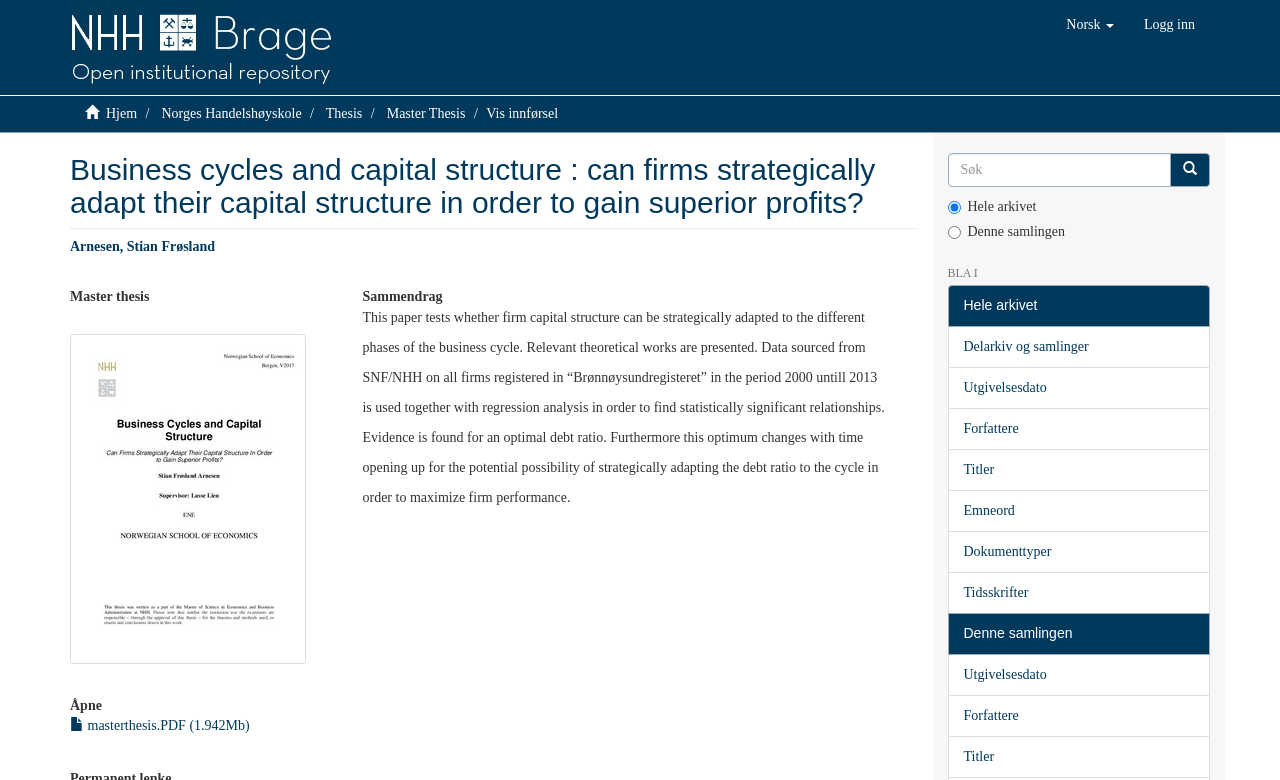Identify the bounding box coordinates of the area you need to click to perform the following instruction: "Search in the search box".

[0.74, 0.196, 0.915, 0.24]